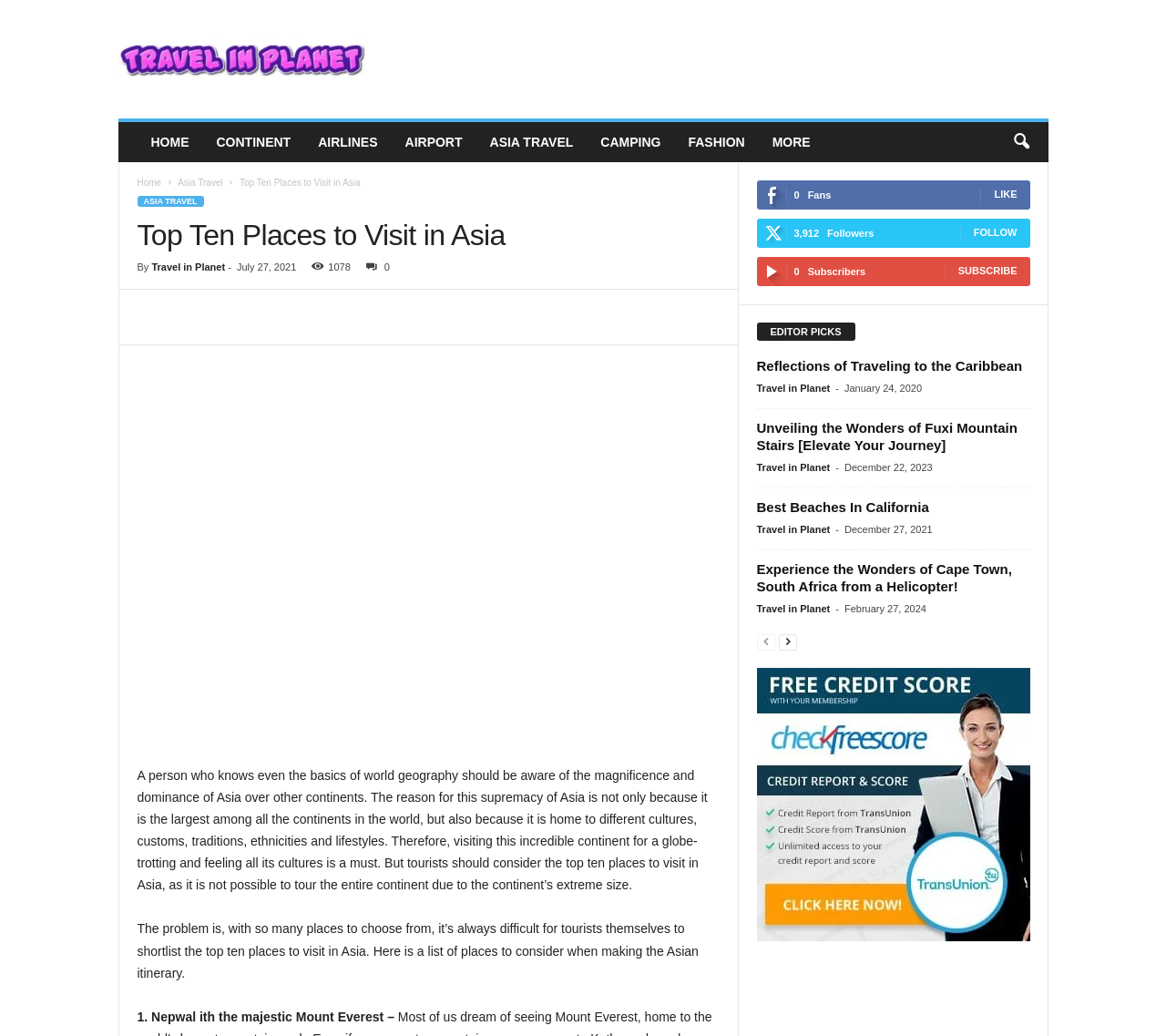Please extract the webpage's main title and generate its text content.

Top Ten Places to Visit in Asia